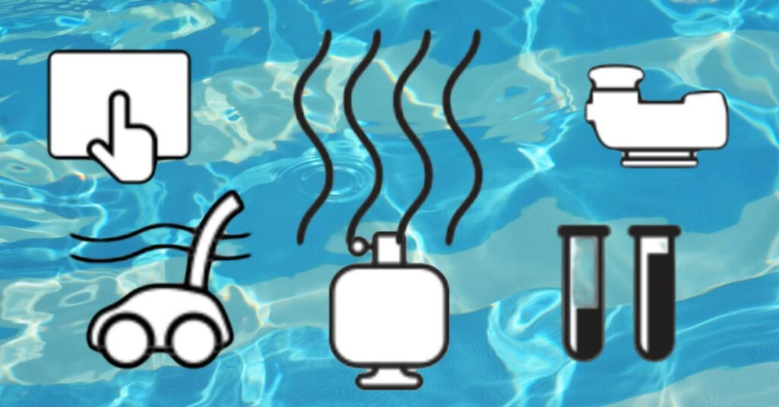Give a one-word or one-phrase response to the question:
What is essential for circulation and filtration?

Pump